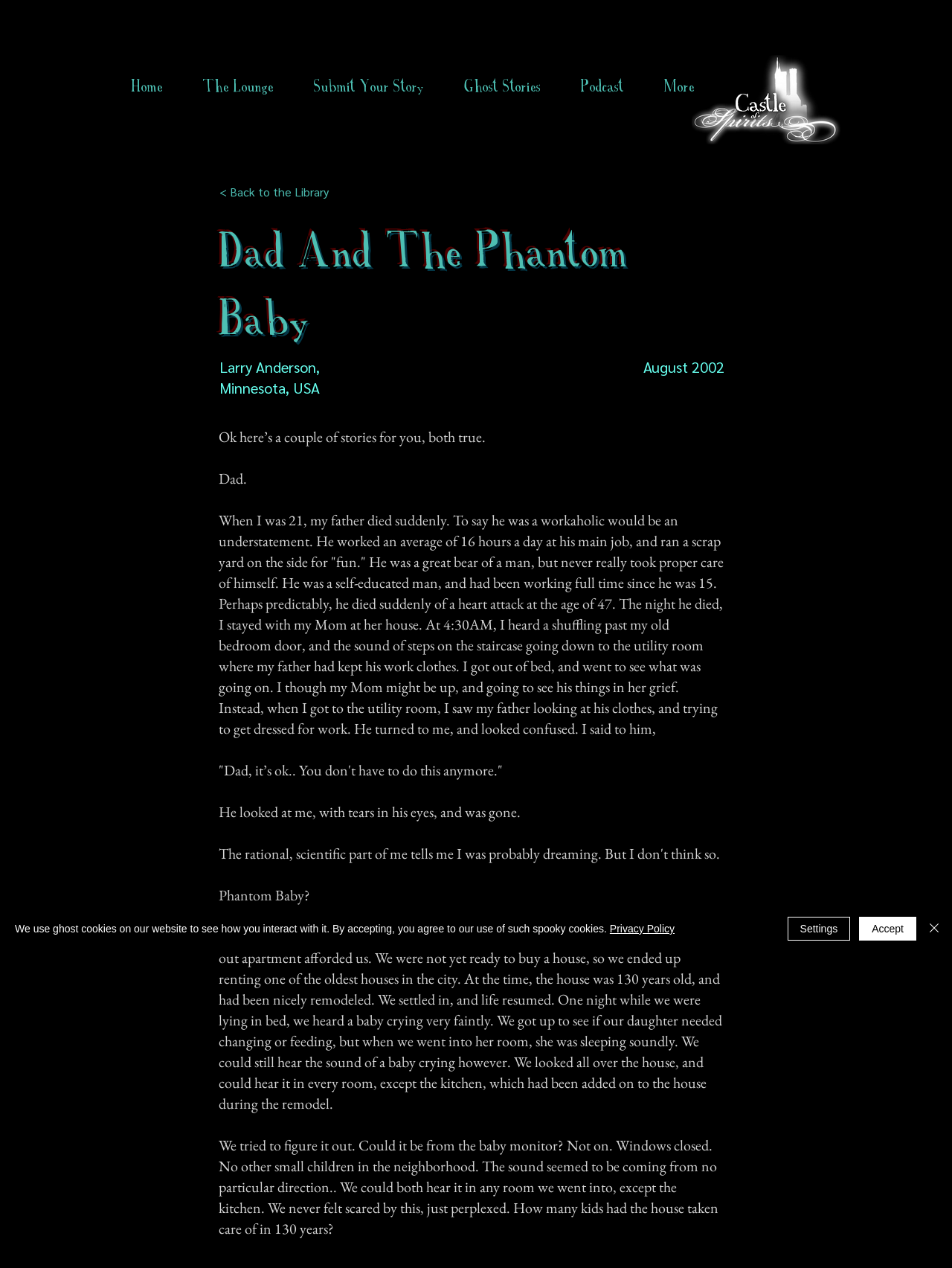Please identify the bounding box coordinates of the element's region that should be clicked to execute the following instruction: "Click the 'Submit Your Story' link". The bounding box coordinates must be four float numbers between 0 and 1, i.e., [left, top, right, bottom].

[0.309, 0.053, 0.466, 0.083]